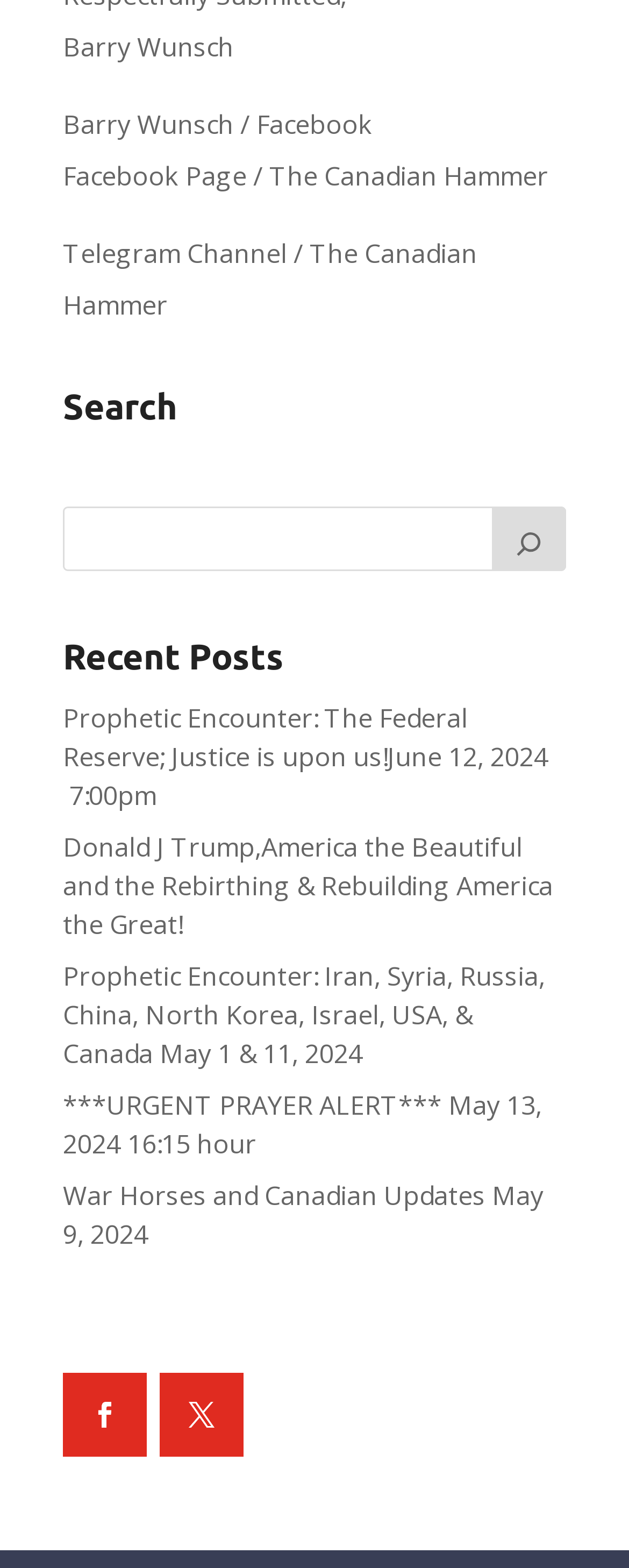Find the bounding box coordinates of the clickable element required to execute the following instruction: "View recent post 'Prophetic Encounter: The Federal Reserve; Justice is upon us!'". Provide the coordinates as four float numbers between 0 and 1, i.e., [left, top, right, bottom].

[0.1, 0.446, 0.882, 0.518]